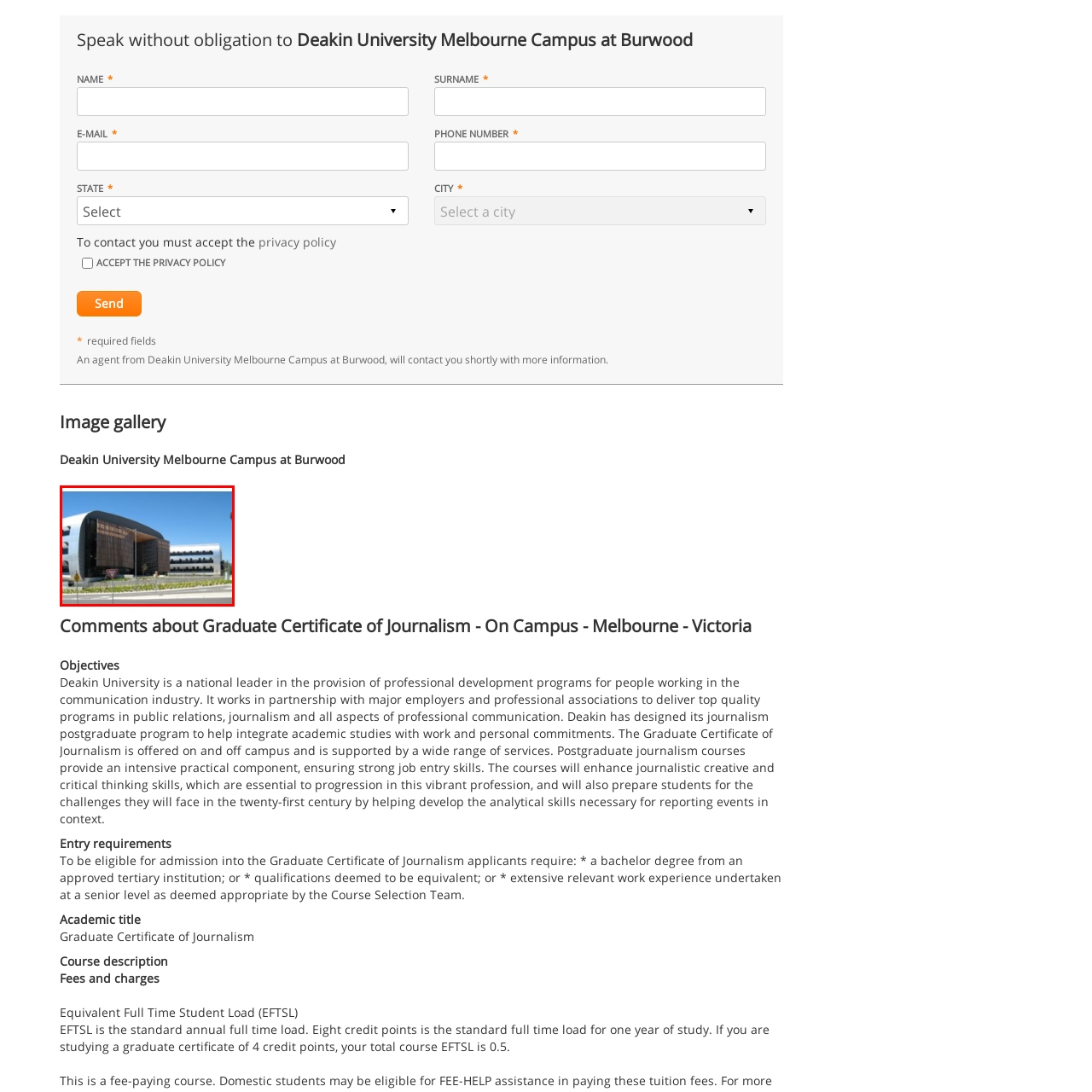Generate an in-depth caption for the image enclosed by the red boundary.

The image showcases a striking architectural view of Deakin University’s Melbourne Campus at Burwood. The modern building features a sleek, contemporary design characterized by a mix of materials, including reflective glass and wooden elements, adding texture and warmth to the structure. The campus is set in a welcoming environment, surrounded by landscaped greenery and pathways, suggesting an inviting atmosphere for students and visitors alike. This image likely represents an area of the university where various academic programs, including the Graduate Certificate of Journalism, are offered, underscoring Deakin's commitment to providing comprehensive education and professional development. The clear blue sky enhances the vibrant appeal of the campus, creating a dynamic backdrop for learning and community engagement.